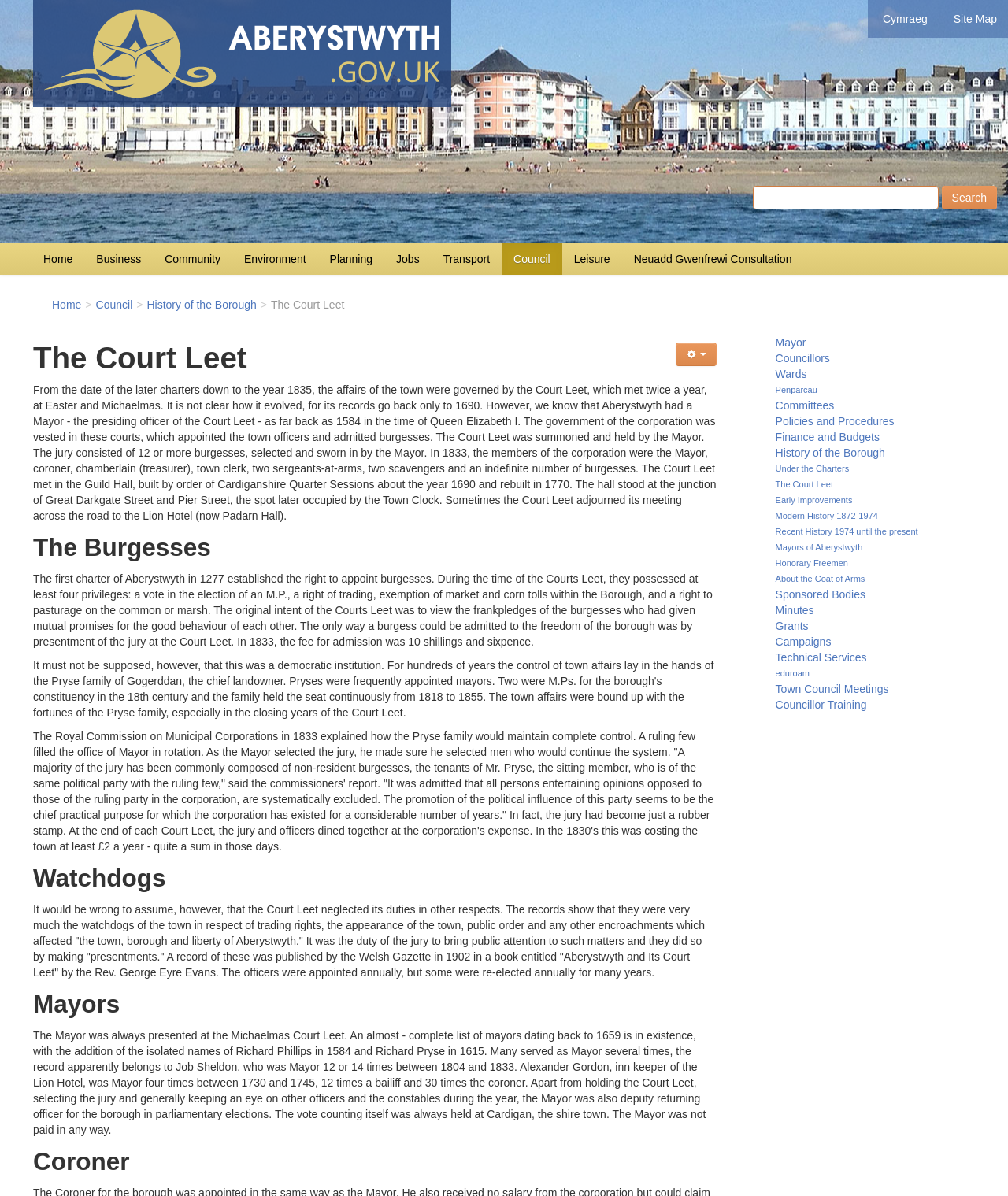What is the name of the hotel mentioned in the text?
We need a detailed and meticulous answer to the question.

The name of the hotel can be found in the text, which mentions that 'Sometimes the Court Leet adjourned its meeting across the road to the Lion Hotel (now Padarn Hall).' This suggests that the Lion Hotel was a significant location in the town.